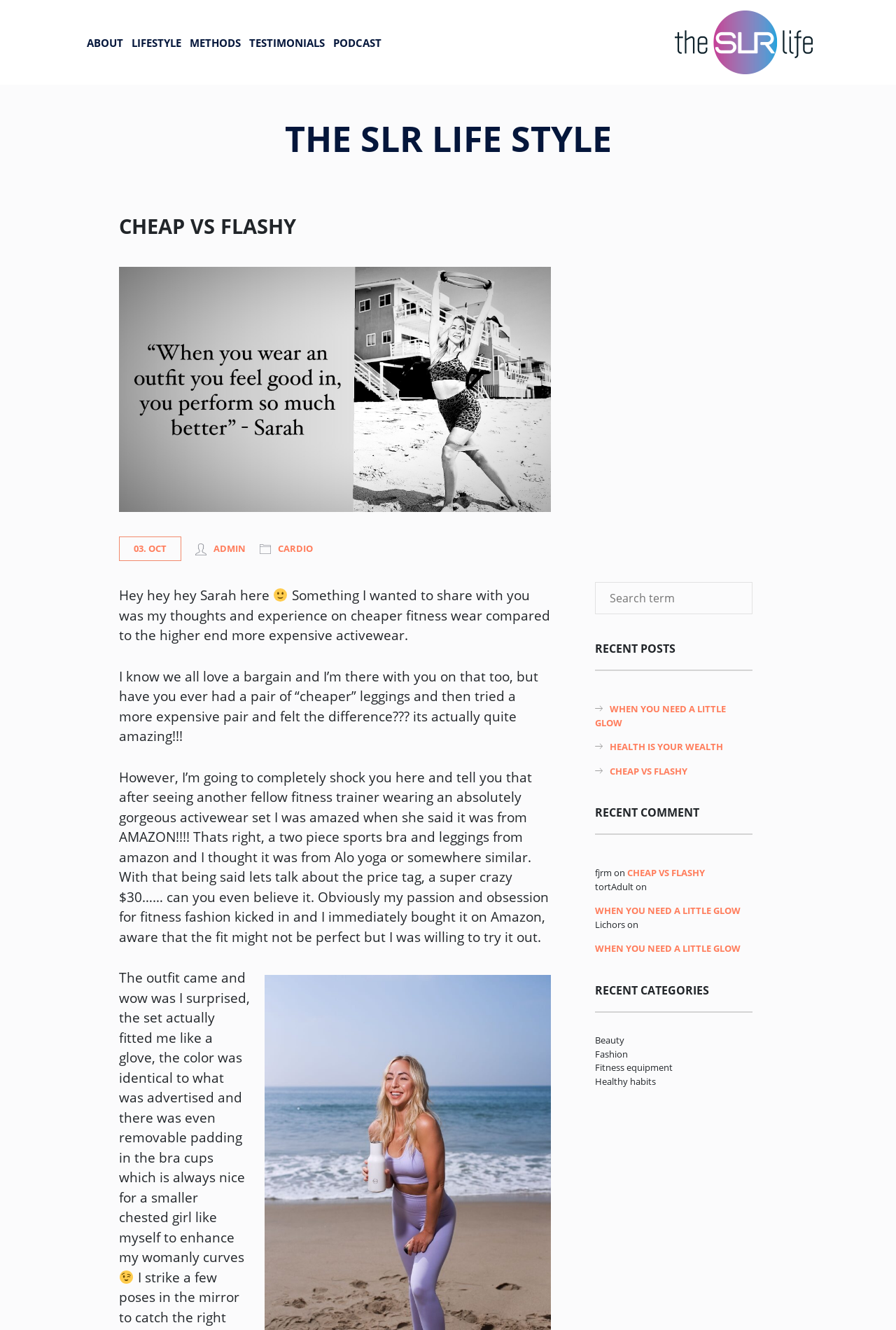How many categories are listed?
Answer briefly with a single word or phrase based on the image.

4